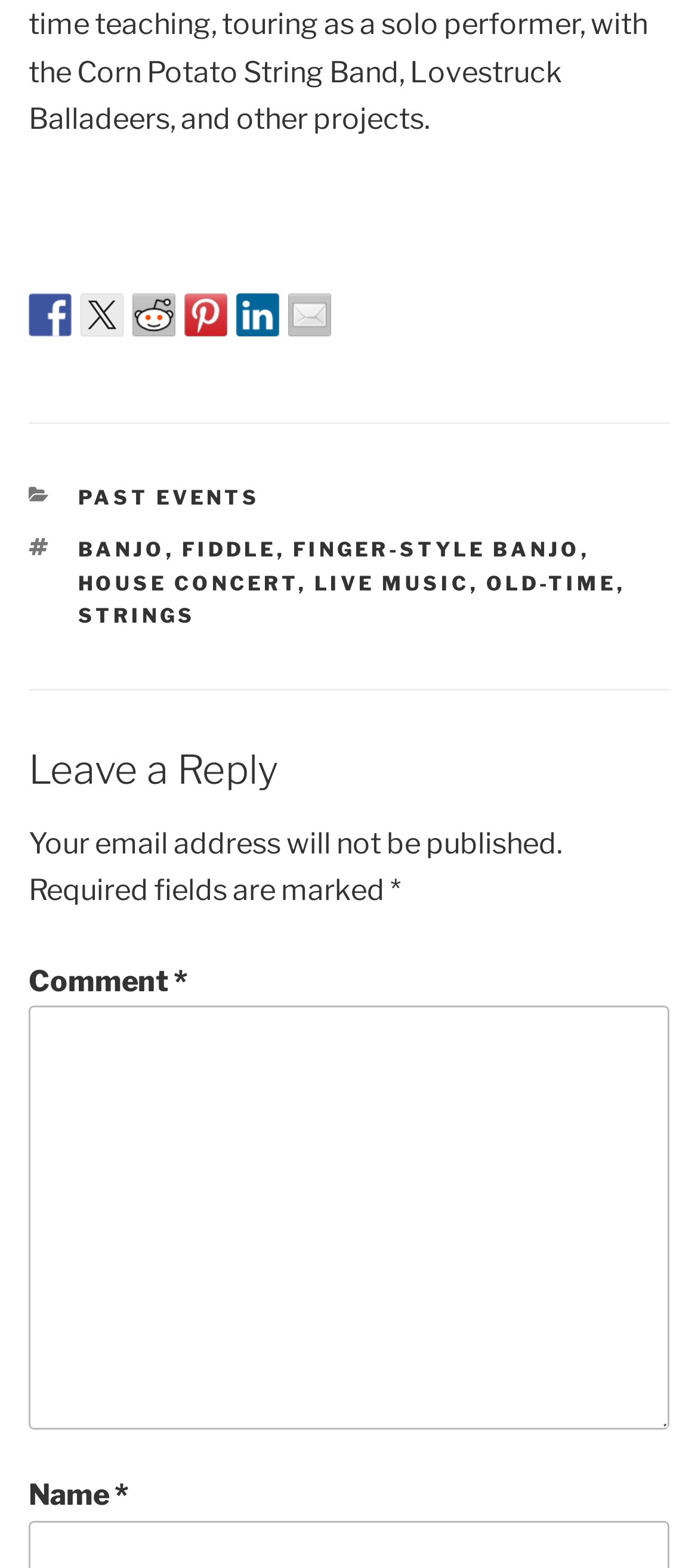Predict the bounding box coordinates of the area that should be clicked to accomplish the following instruction: "Click on the Gibni.com logo". The bounding box coordinates should consist of four float numbers between 0 and 1, i.e., [left, top, right, bottom].

None